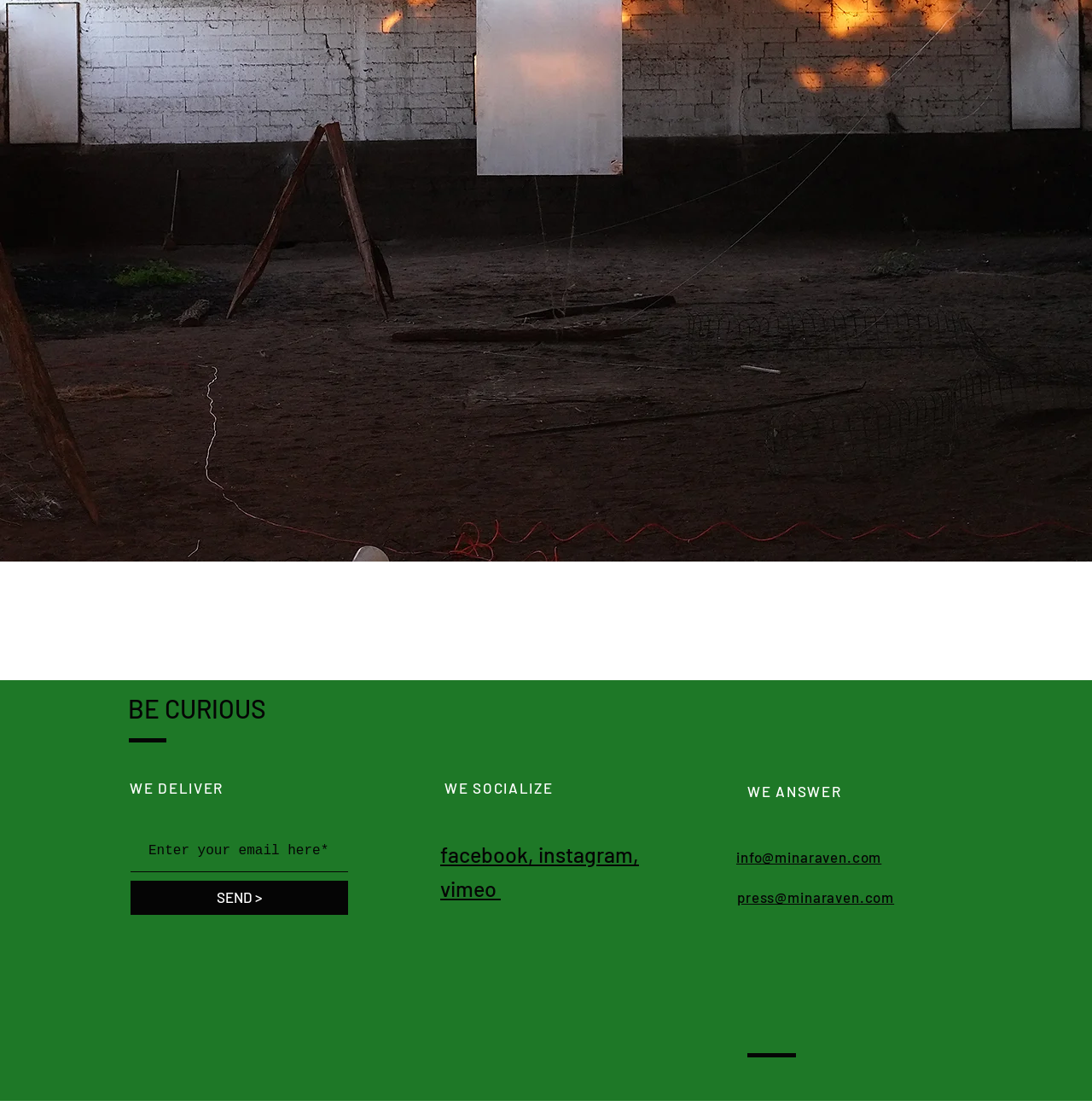Refer to the screenshot and answer the following question in detail:
What is the call-to-action on the email input field?

The call-to-action on the email input field is 'SEND >' because there is a button with the text 'SEND >' located below the email input field, which suggests that users need to click this button to submit their email.